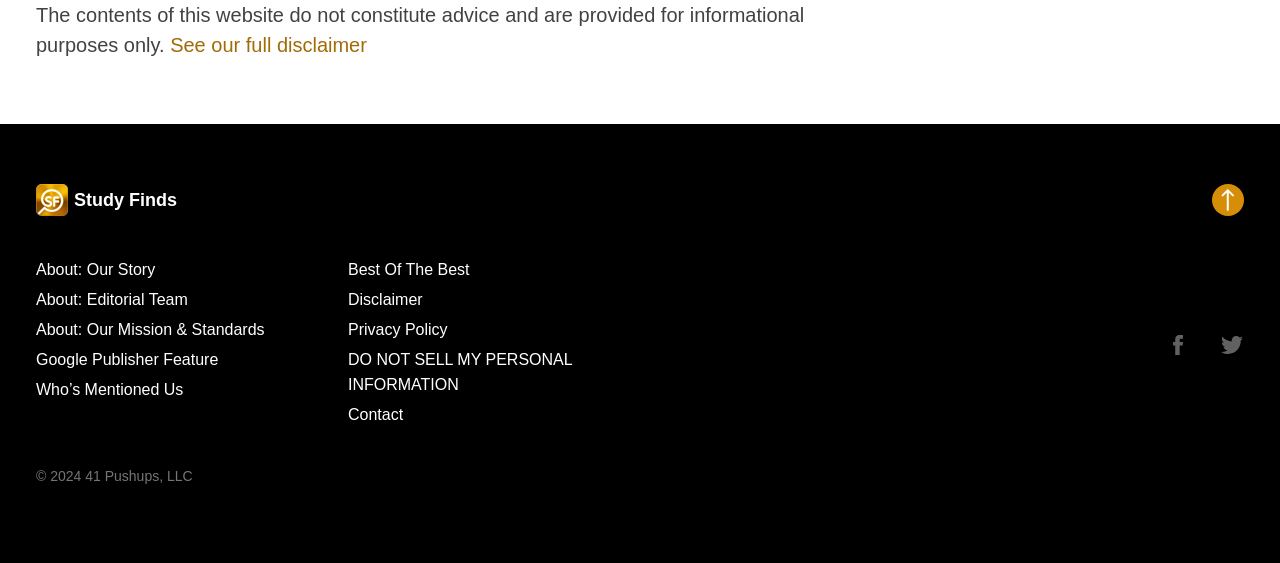What is the name of the company that owns the website?
Identify the answer in the screenshot and reply with a single word or phrase.

41 Pushups, LLC